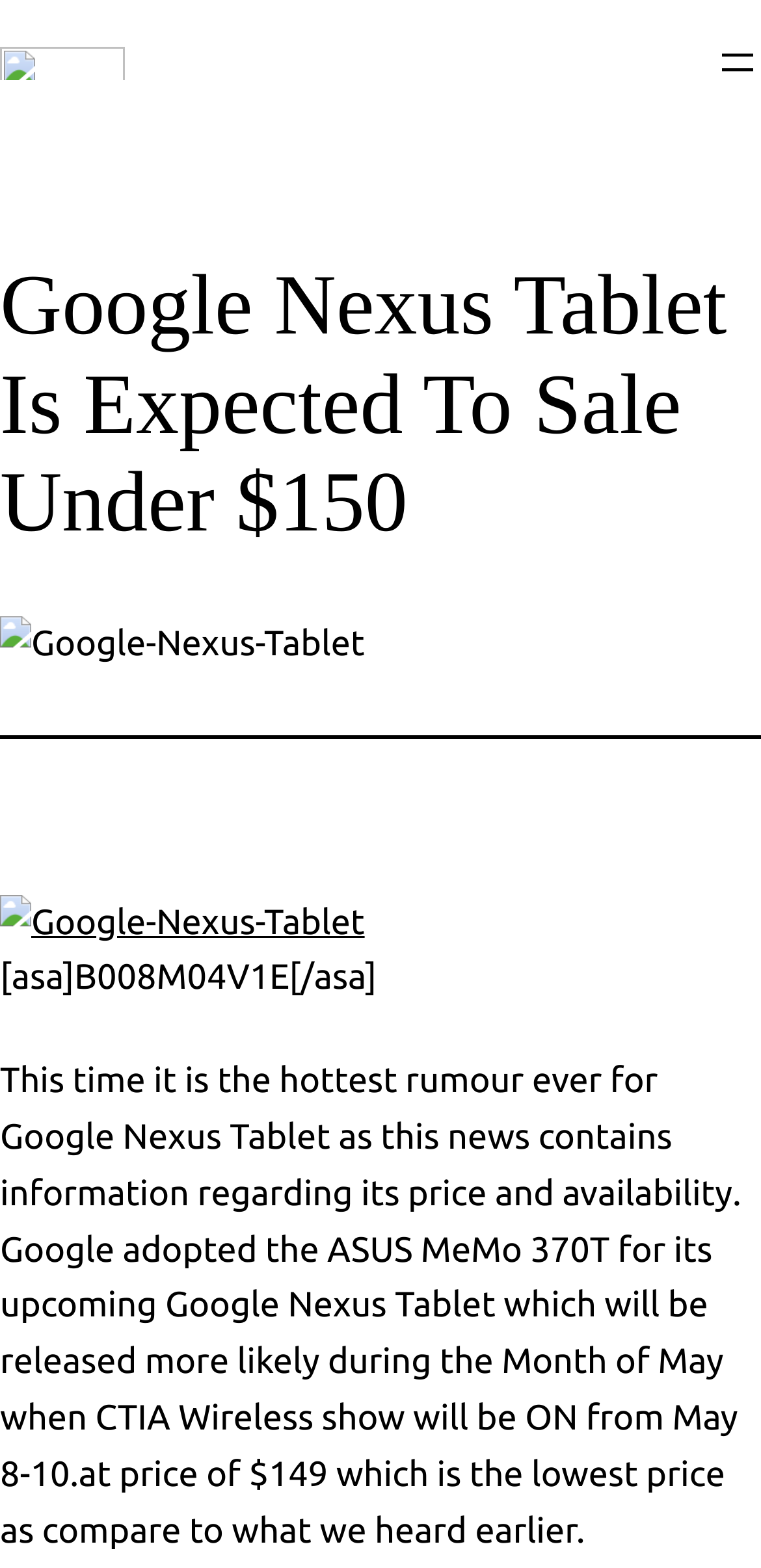Provide an in-depth caption for the webpage.

The webpage is about the Google Nexus Tablet, with a focus on its expected sale price of under $150. At the top left of the page, there is a link. On the top right, there is a button to open a menu. Below the button, there is a heading that repeats the title "Google Nexus Tablet Is Expected To Sale Under $150". 

Under the heading, there is a figure that takes up the full width of the page, containing an image of the Google Nexus Tablet. Below the image, there is a horizontal separator line. 

Following the separator, there is a link to "Google-Nexus-Tablet" on the left side of the page, accompanied by a small image of the tablet. To the right of the link, there is a block of text that appears to be an affiliate link or code. 

Below the link and image, there is a paragraph of text that discusses the rumored price and availability of the Google Nexus Tablet, including its expected release in May at a price of $149.